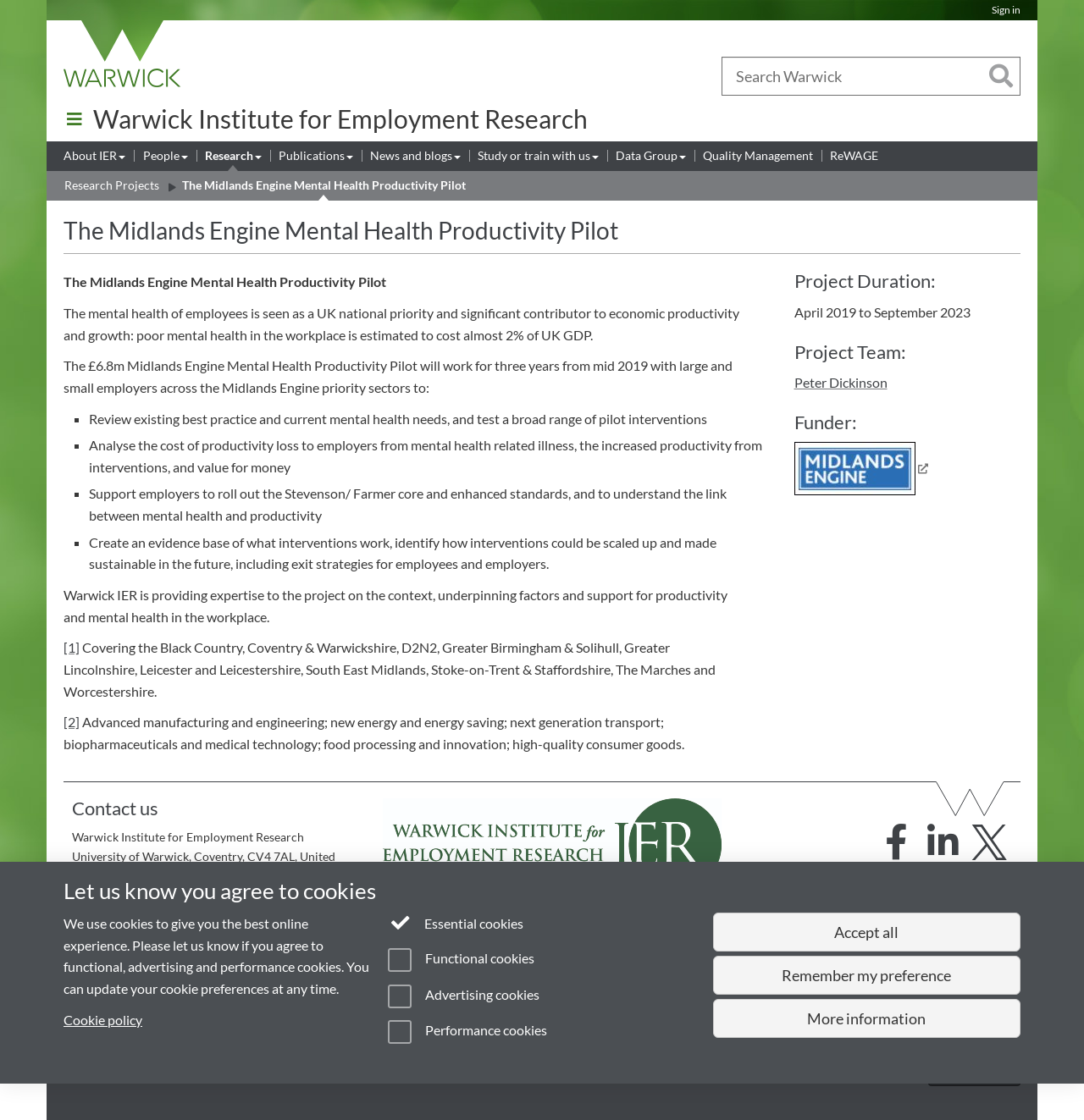Provide a thorough description of this webpage.

The webpage is about the IER Research Project, specifically the Midlands Engine Mental Health Productivity Pilot. At the top, there is a utility bar with a "Sign in" link and a University of Warwick homepage link, accompanied by an image of the university's logo. Below this, there is a site links navigation section with links to "Study", "Research", "Business", "Alumni", "News", and "Engagement". 

To the right of the site links, there is a search bar with a "Search" button. Below the search bar, there is a "Quick links" link. 

The main content of the page is divided into two sections. The first section has a heading "Warwick Institute for Employment Research" and a link to the institute's homepage. Below this, there is a primary navigation section with links to "About IER", "People", "Research", "Publications", "News and blogs", "Study or train with us", "Data Group", "Quality Management", and "ReWAGE". 

The second section has a heading "The Midlands Engine Mental Health Productivity Pilot" and a brief description of the project. Below this, there is a list of bullet points outlining the project's objectives, including reviewing existing best practices, analyzing the cost of productivity loss, supporting employers, and creating an evidence base of what interventions work. 

Further down, there is a section about Warwick IER's role in the project, followed by a list of links to references. The page also includes a project duration section, a project team section, a funder section, and a contact us section with the institute's address, phone number, and email. 

At the bottom of the page, there are several logos, including the Warwick Institute for Employment Research logo, the LRQA logo, the Cyber Essentials certified logo, and the Athena Swan member logo. There are also links to the institute's social media profiles, including Facebook, LinkedIn, and Twitter.